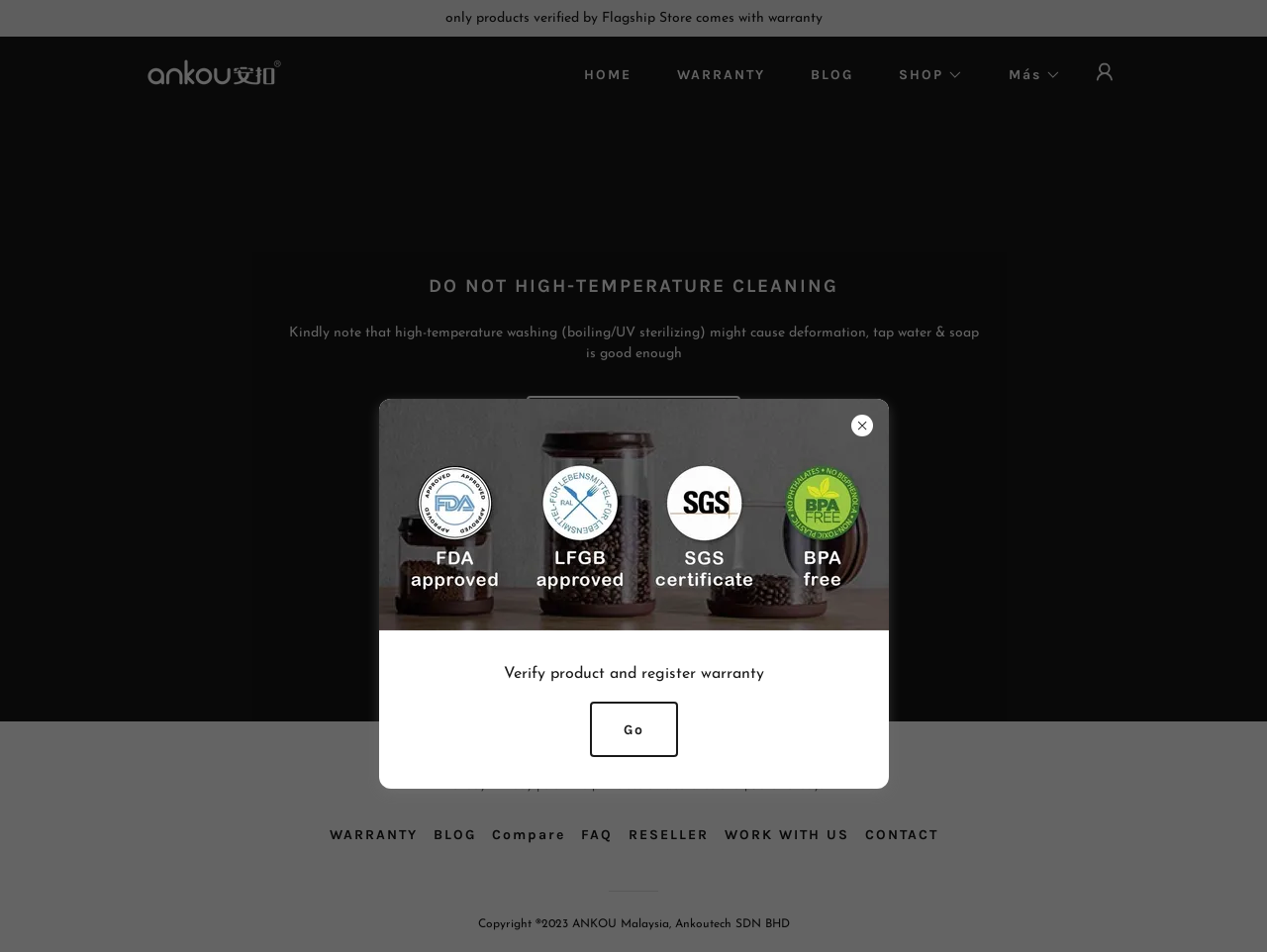Select the bounding box coordinates of the element I need to click to carry out the following instruction: "Go to the 'HOME' page".

[0.445, 0.06, 0.503, 0.097]